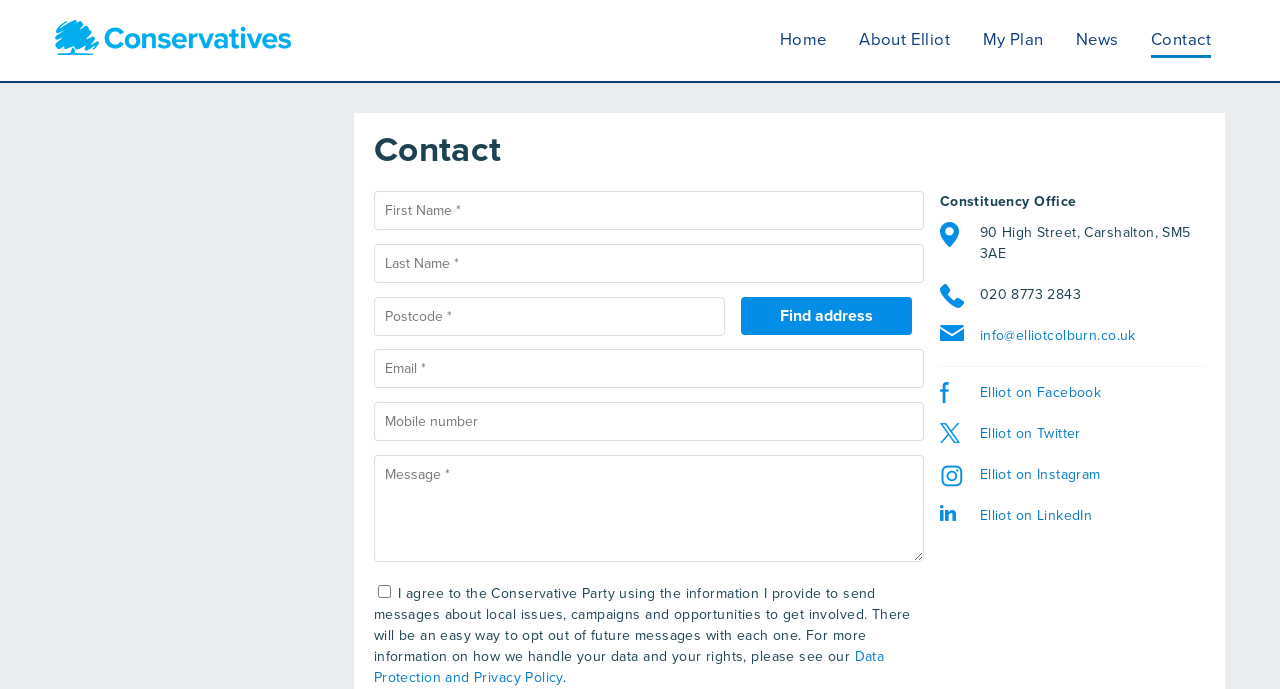Locate the bounding box coordinates of the element to click to perform the following action: 'Click the 'Find address' button'. The coordinates should be given as four float values between 0 and 1, in the form of [left, top, right, bottom].

[0.579, 0.432, 0.713, 0.487]